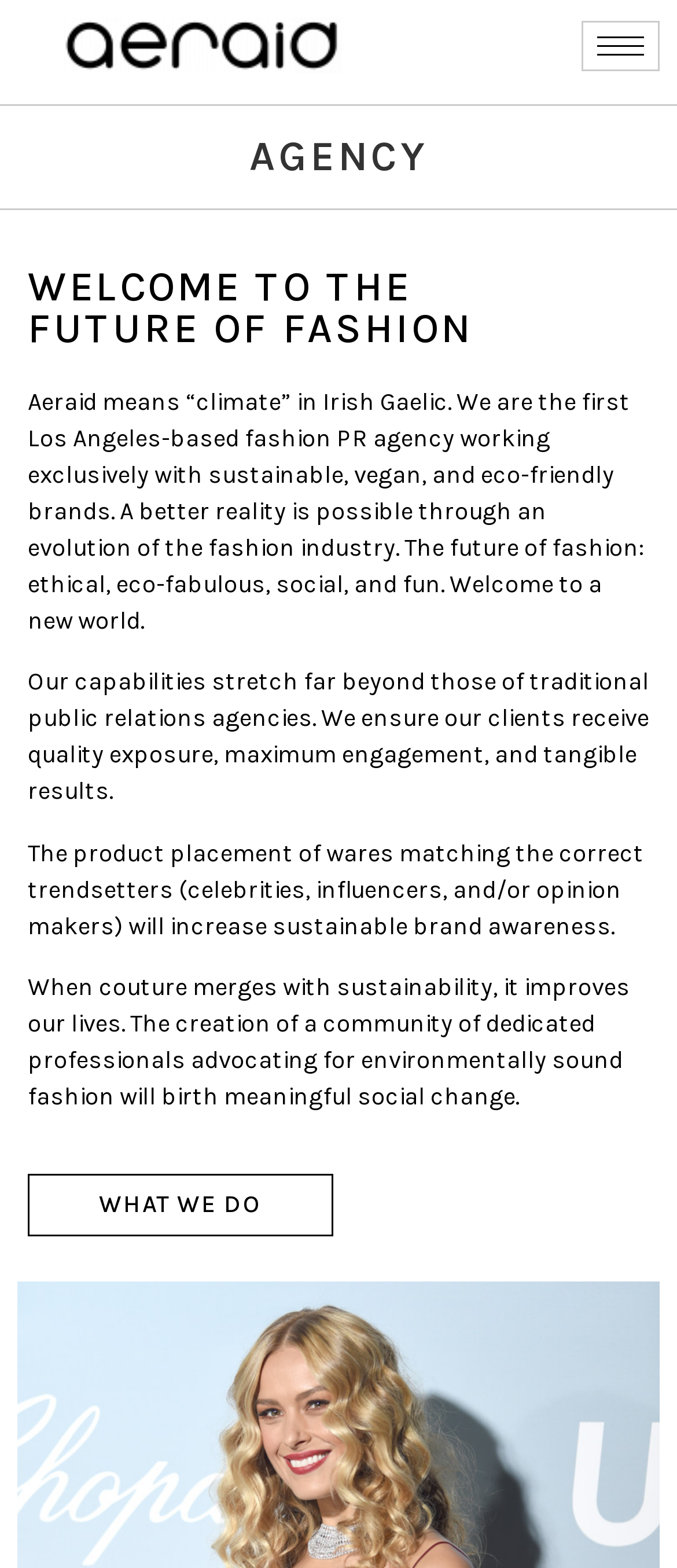Identify the bounding box for the given UI element using the description provided. Coordinates should be in the format (top-left x, top-left y, bottom-right x, bottom-right y) and must be between 0 and 1. Here is the description: parent_node: HOME aria-label="hamburger-icon"

[0.859, 0.013, 0.974, 0.045]